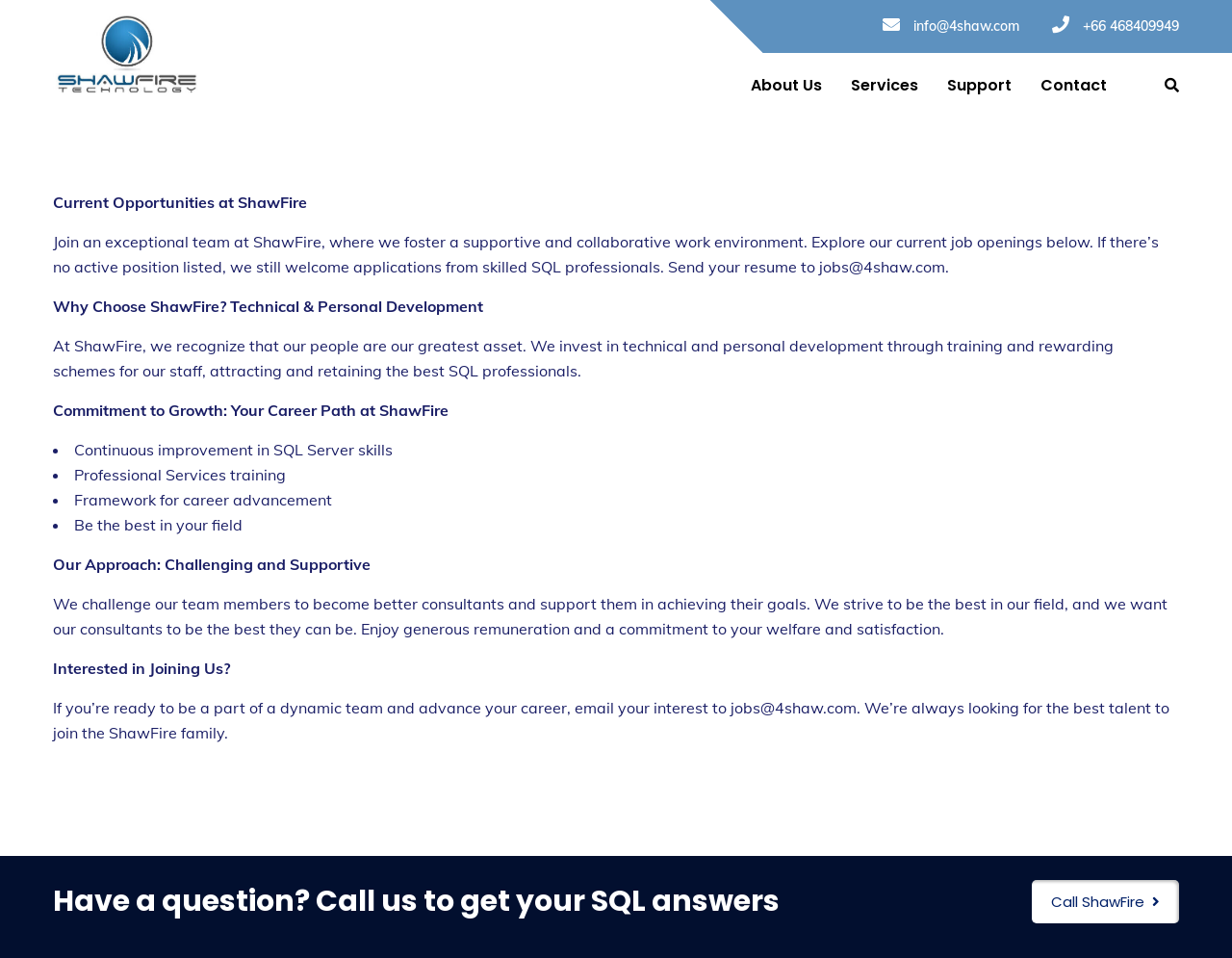Locate the bounding box coordinates of the area where you should click to accomplish the instruction: "Visit ShawFire Technology homepage".

[0.043, 0.049, 0.164, 0.069]